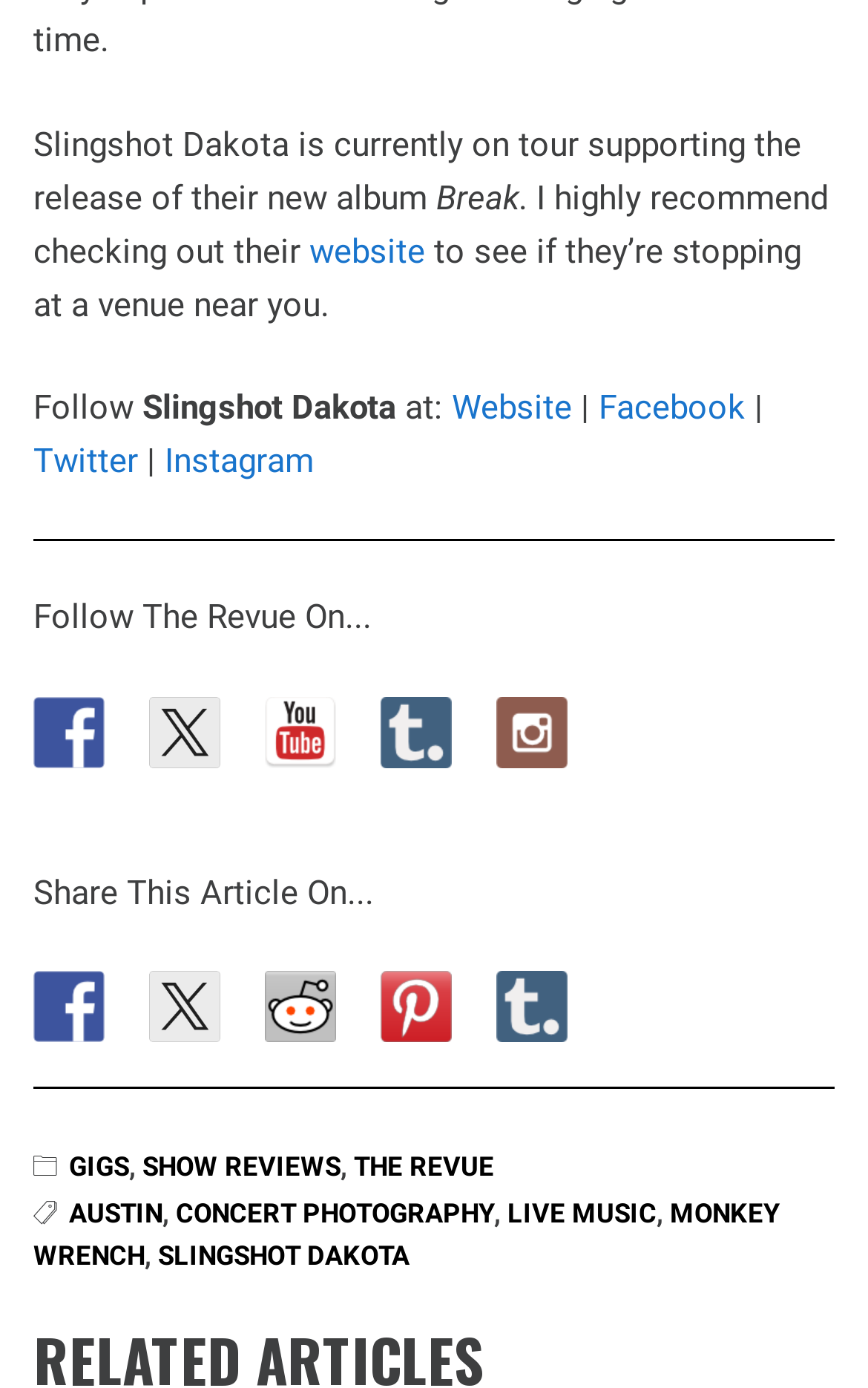Give a one-word or short phrase answer to this question: 
How can I find out if Slingshot Dakota is stopping at a venue near me?

Check their website